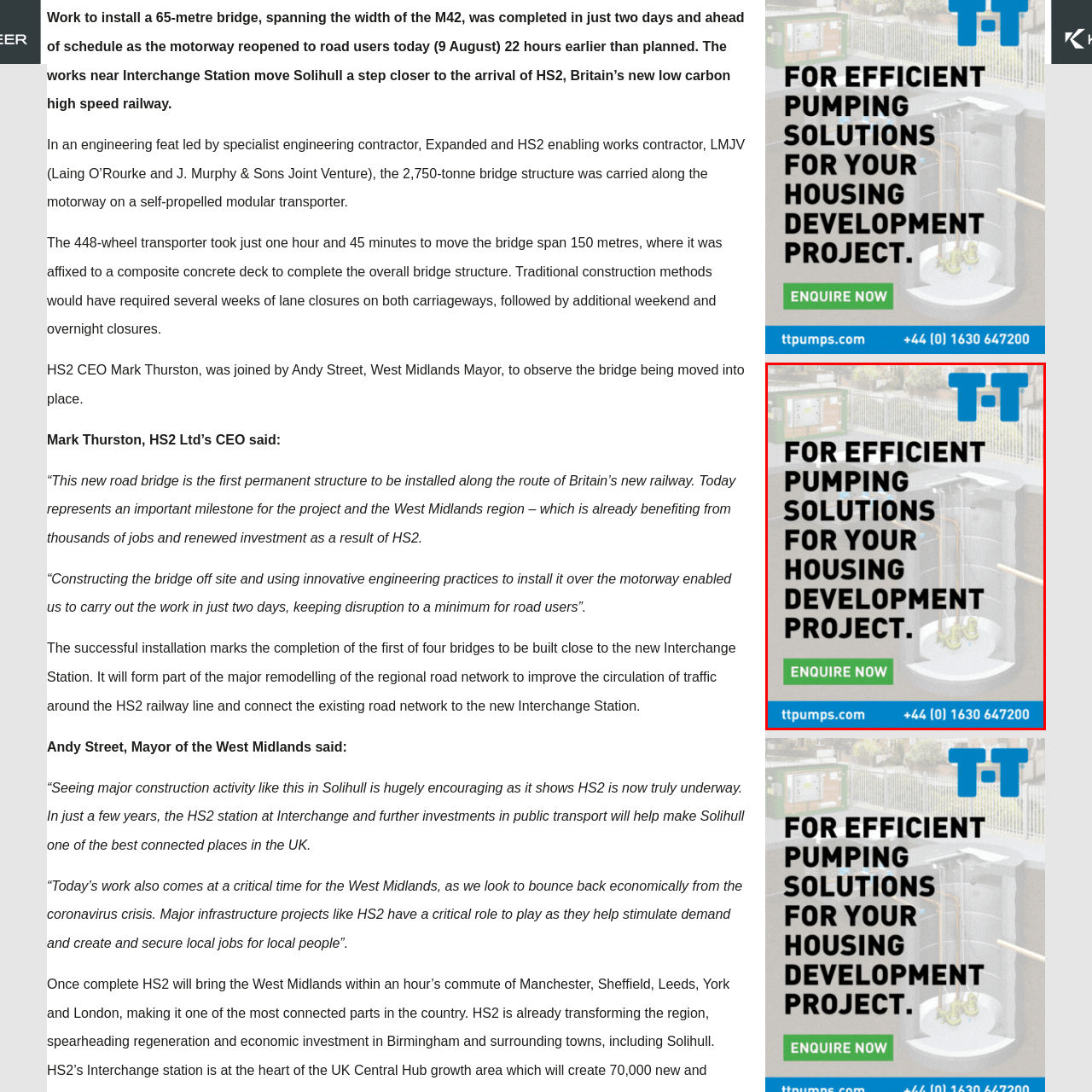Please provide a comprehensive description of the image that is enclosed within the red boundary.

The image showcases a promotional advertisement for T-T, a company specializing in efficient pumping solutions for housing development projects. The text prominently features the company name "T-T" along with a call to action stating "ENQUIRE NOW." Below the main message, there's a website link (ttpumps.com) and a contact number (+44 (0) 1630 647200) for potential clients to reach out directly. The background appears to depict a worksite, possibly illustrating pumping equipment within a housing development context, reinforcing the message of providing essential solutions for construction projects.